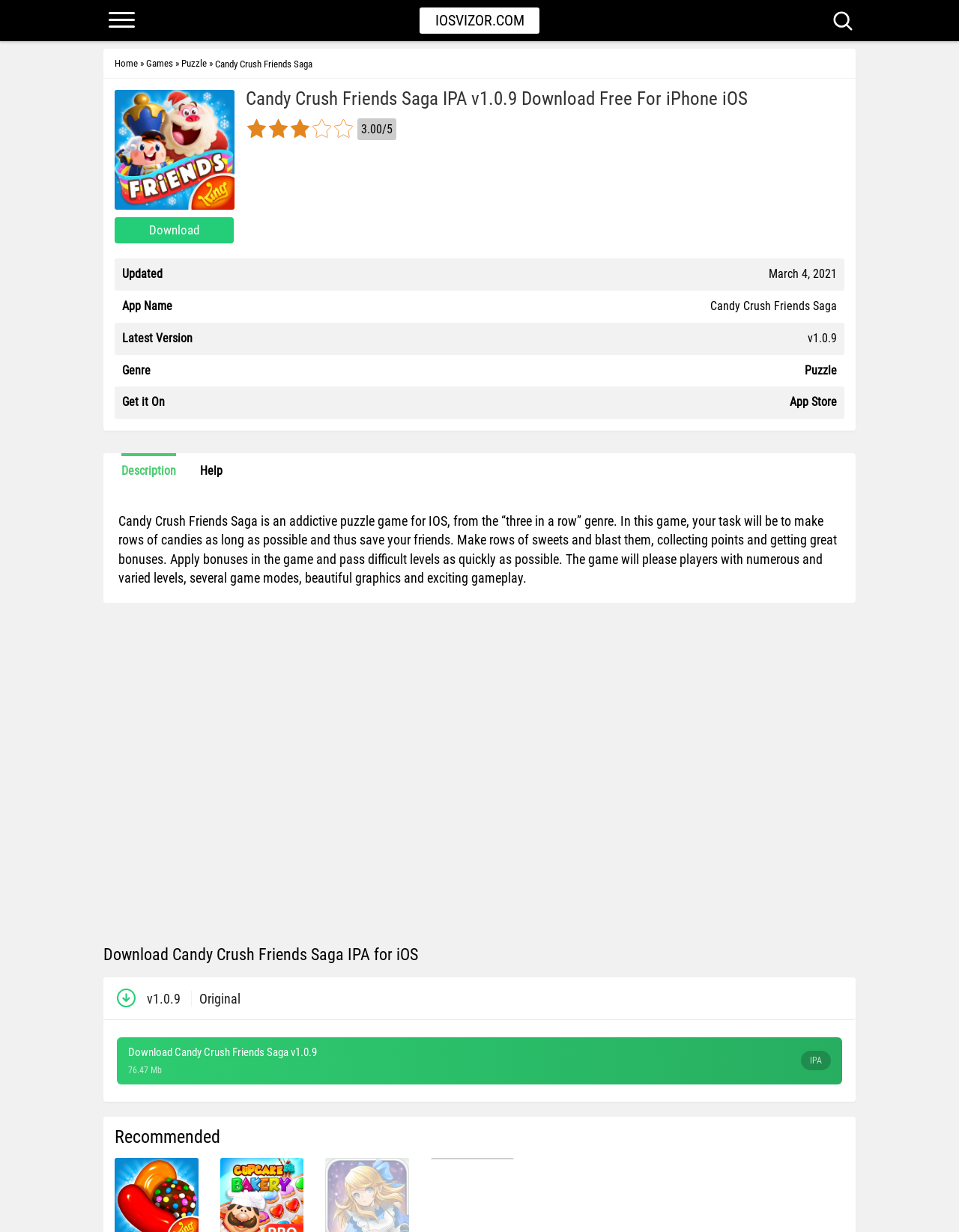Point out the bounding box coordinates of the section to click in order to follow this instruction: "Visit the 'Games' page".

[0.152, 0.04, 0.18, 0.063]